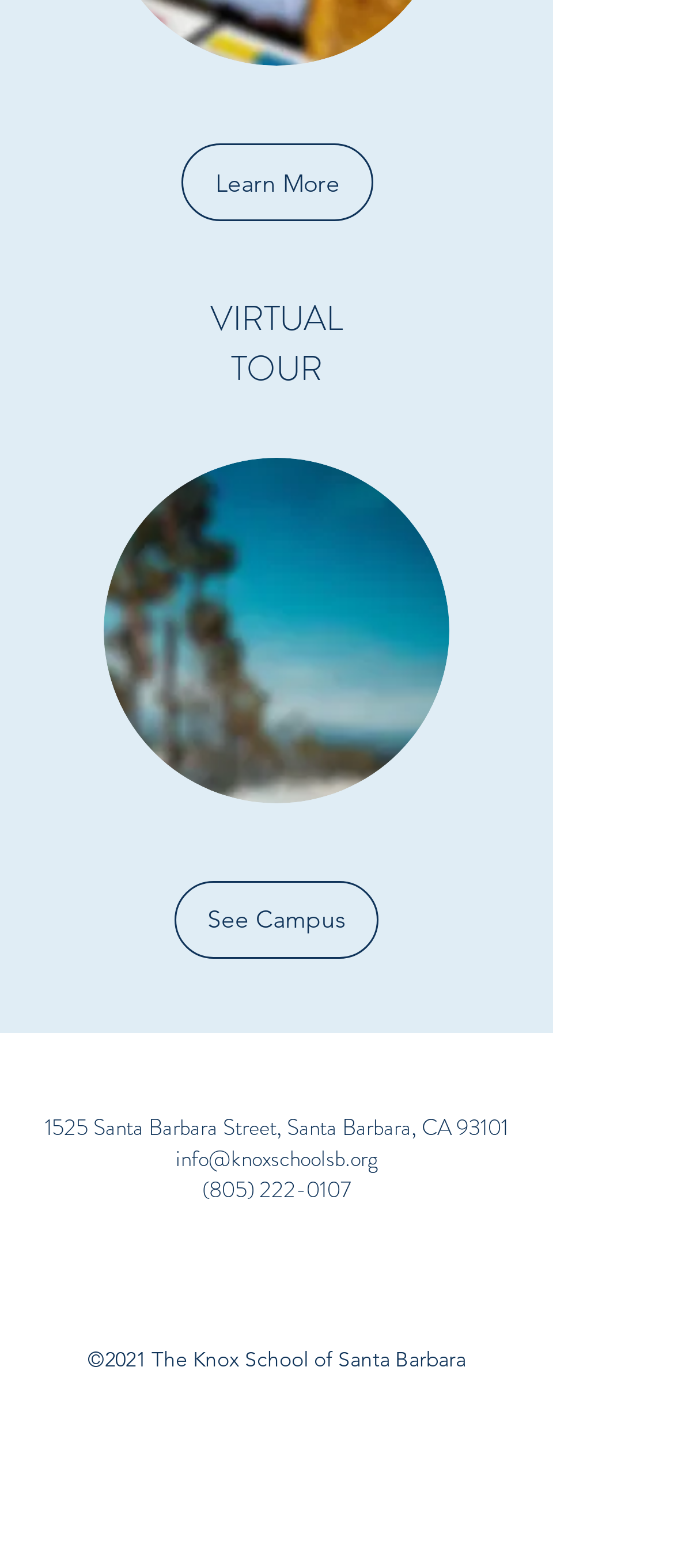Use the information in the screenshot to answer the question comprehensively: What social media platform is mentioned in the social bar?

I found this answer by looking at the list of links in the social bar, which includes a link to Instagram.